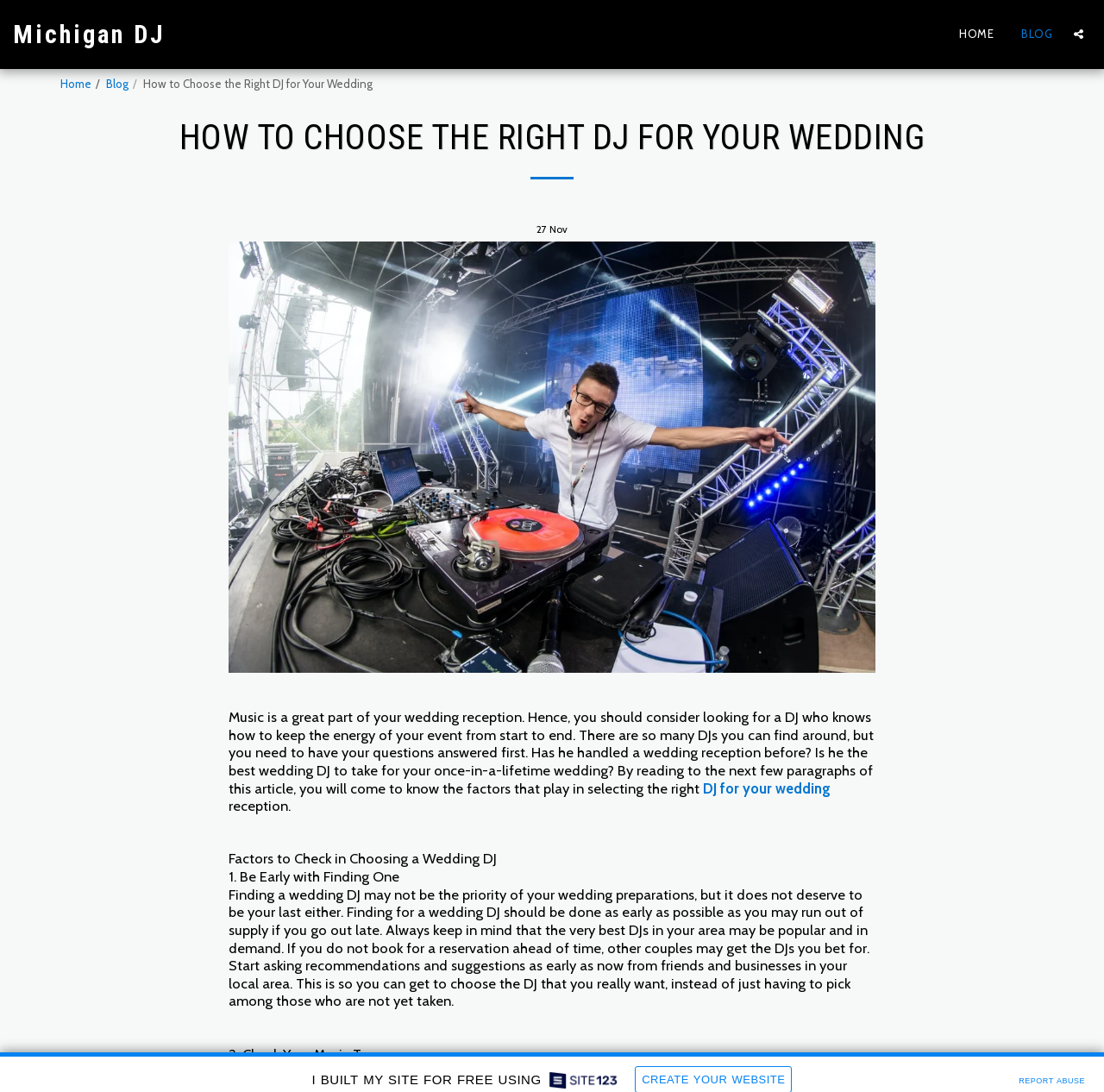Please find and generate the text of the main header of the webpage.

HOW TO CHOOSE THE RIGHT DJ FOR YOUR WEDDING